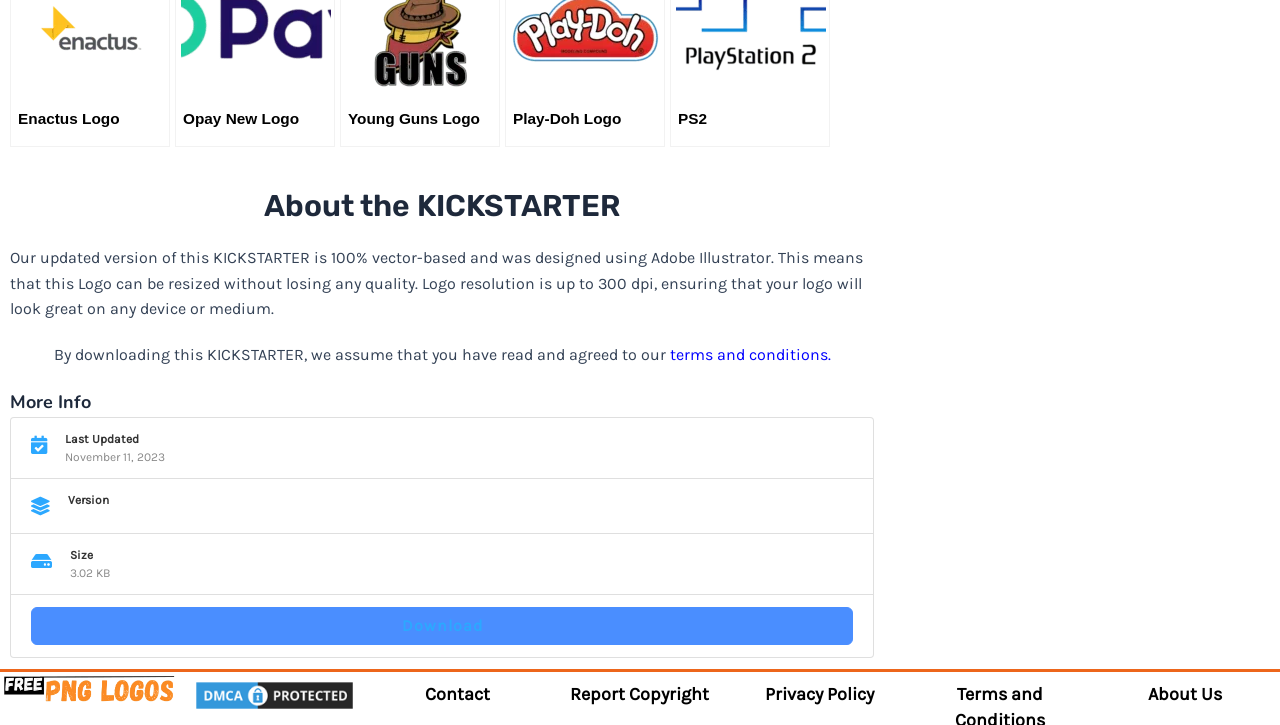Give the bounding box coordinates for the element described as: "parent_node: Camaro".

[0.731, 0.394, 0.795, 0.615]